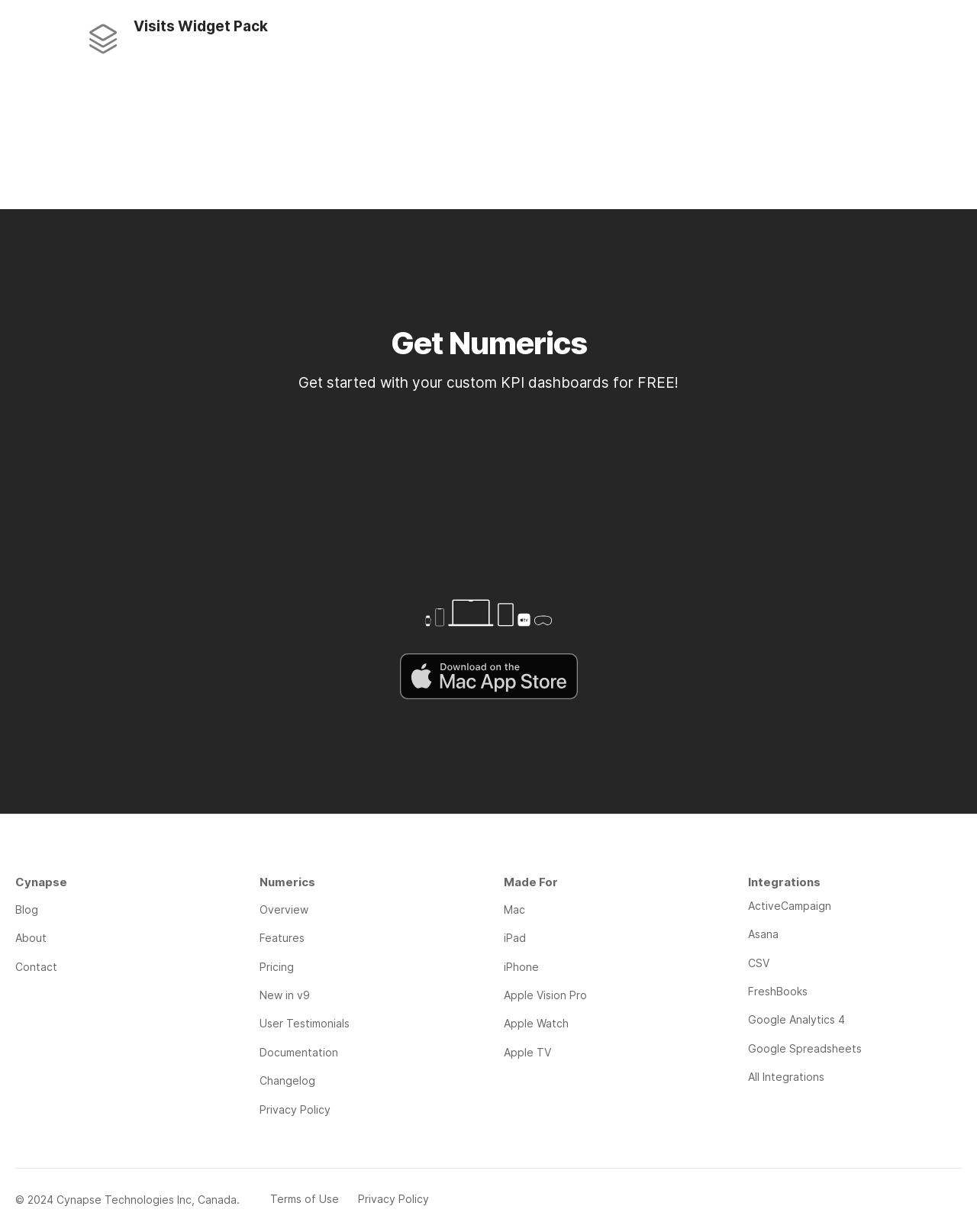What is the purpose of Numerics?
Craft a detailed and extensive response to the question.

The purpose of Numerics can be inferred from the text 'Get started with your custom KPI dashboards for FREE!' which suggests that Numerics is used to create custom KPI dashboards.